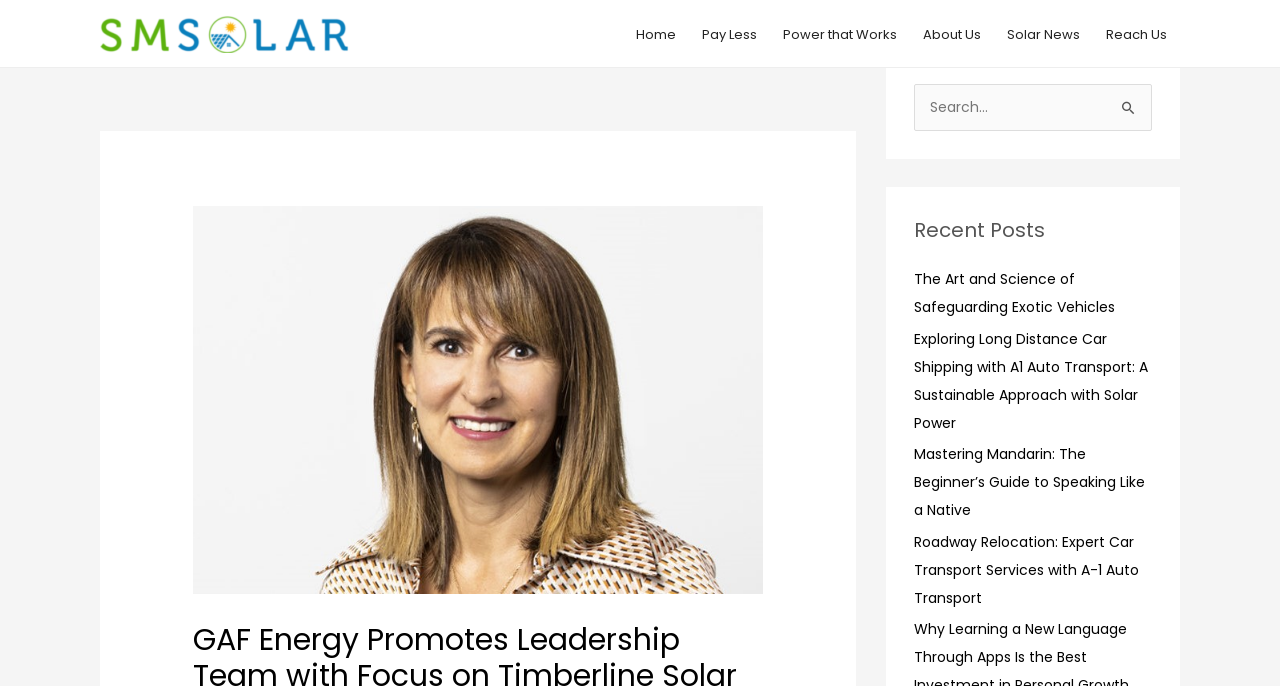Locate the bounding box coordinates of the clickable region to complete the following instruction: "Read Recent Posts."

[0.714, 0.313, 0.9, 0.357]